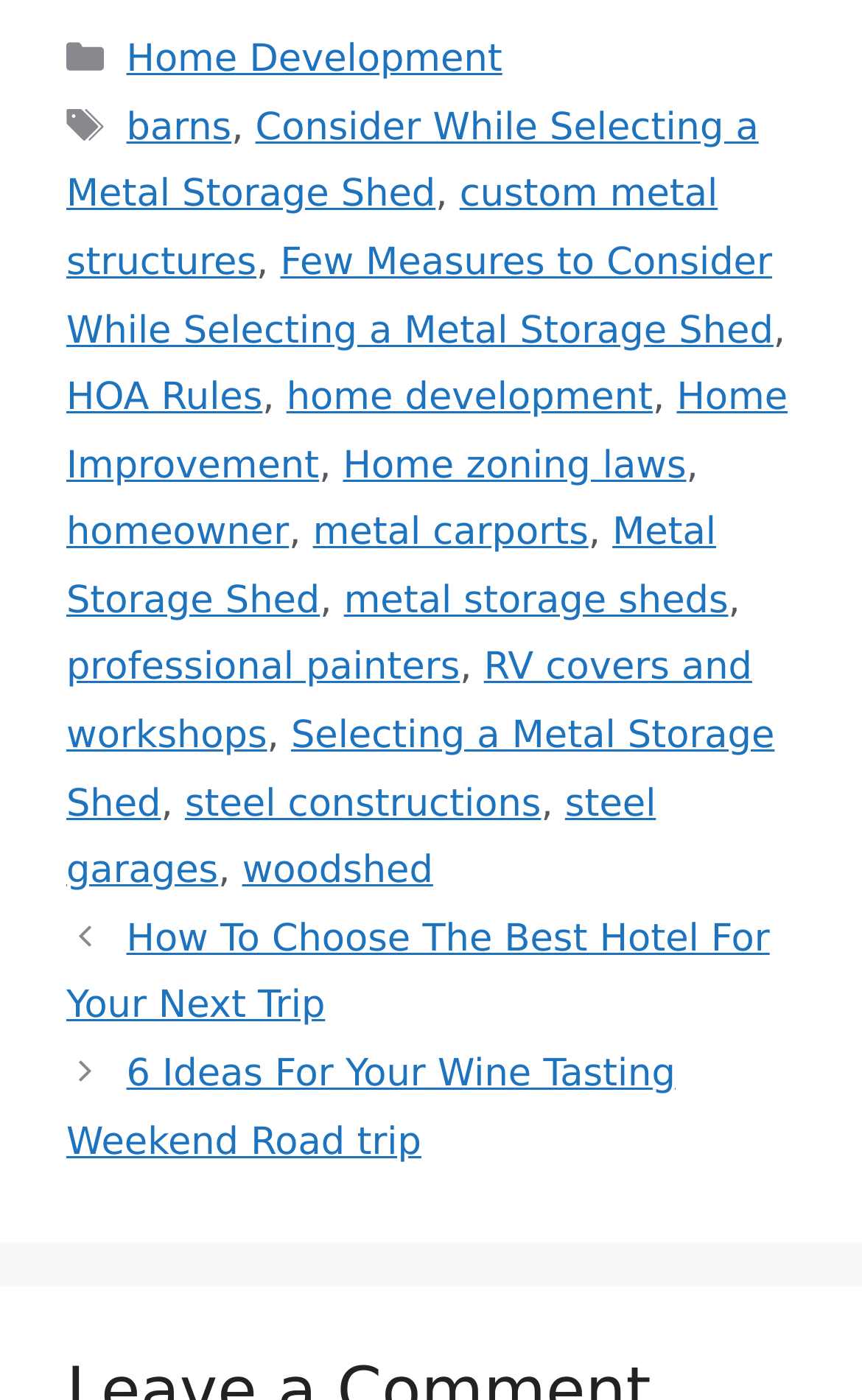What is the category of the link 'Home Development'?
Please describe in detail the information shown in the image to answer the question.

The link 'Home Development' is located in the footer section of the webpage, and it is categorized under 'Home' based on its context and surrounding links.